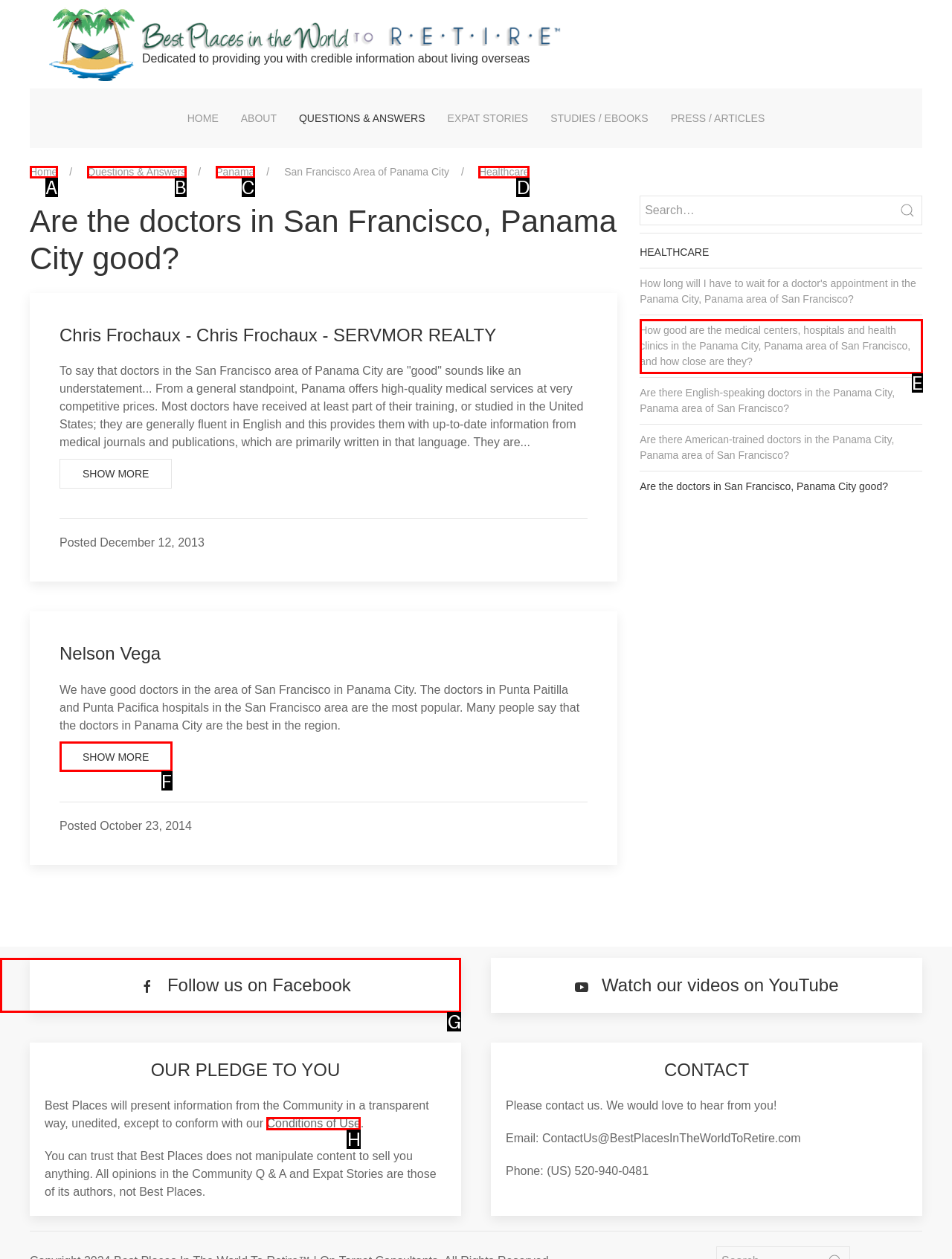What is the letter of the UI element you should click to Follow us on Facebook? Provide the letter directly.

G